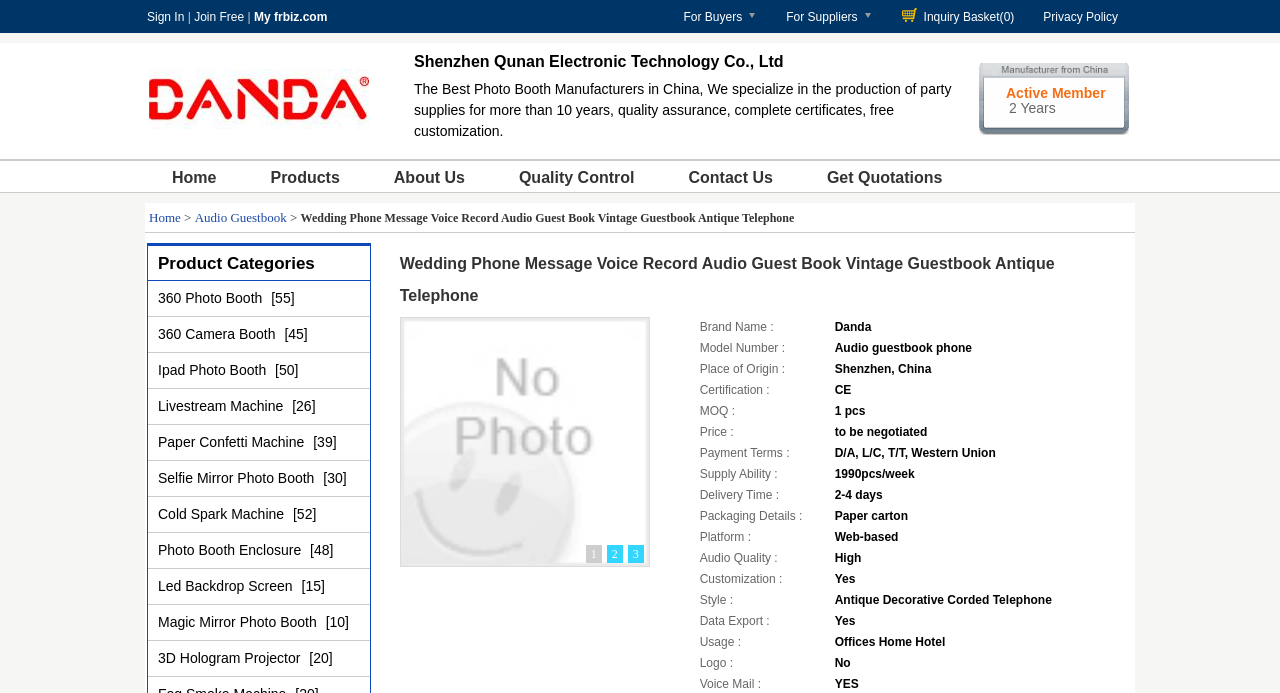Using the elements shown in the image, answer the question comprehensively: How many years has the supplier been an active member?

I found the information by looking at the layout table cell that contains the text 'Active Member 2 Years'.